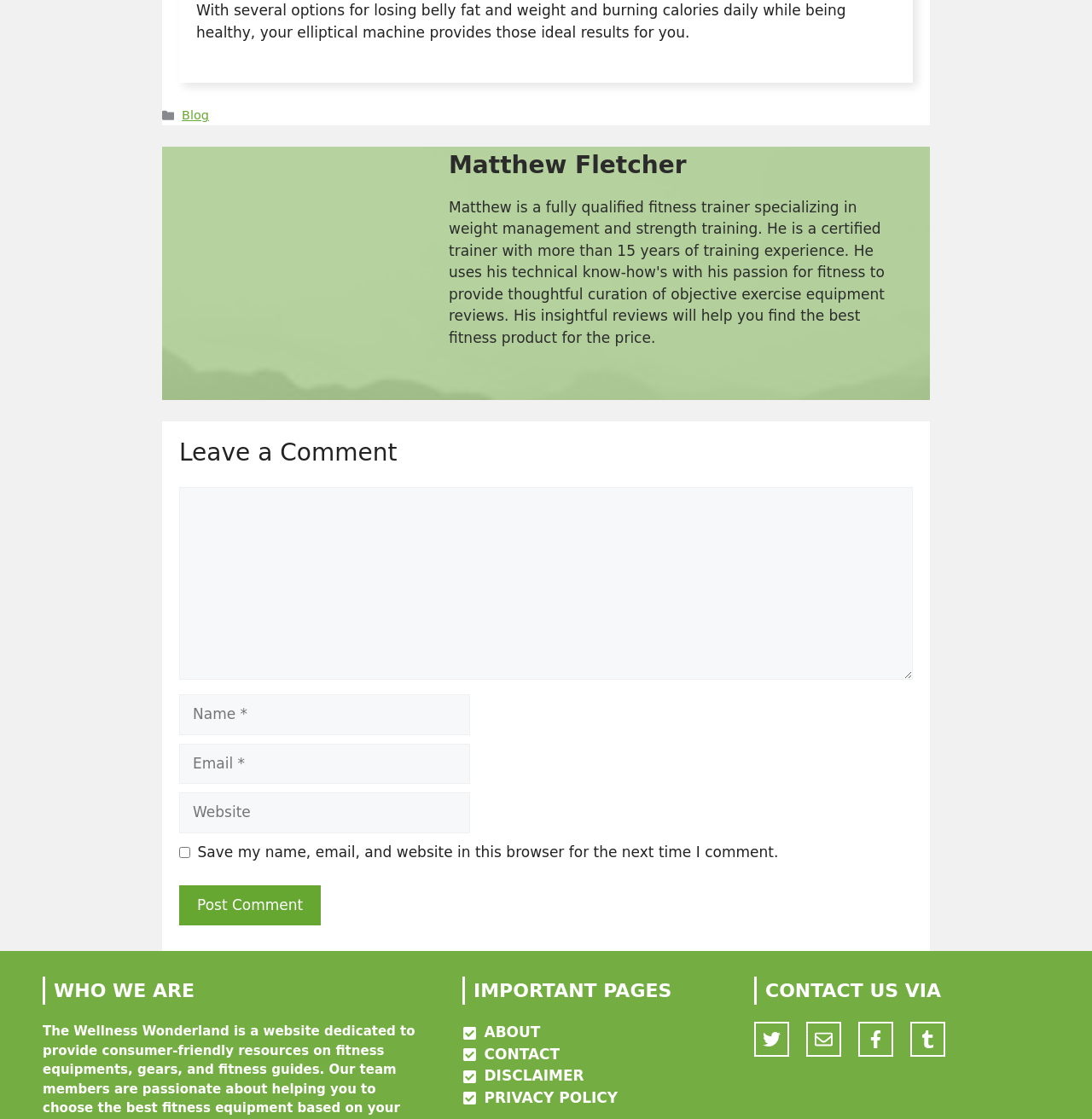Determine the coordinates of the bounding box for the clickable area needed to execute this instruction: "Contact us via email".

[0.691, 0.913, 0.723, 0.945]